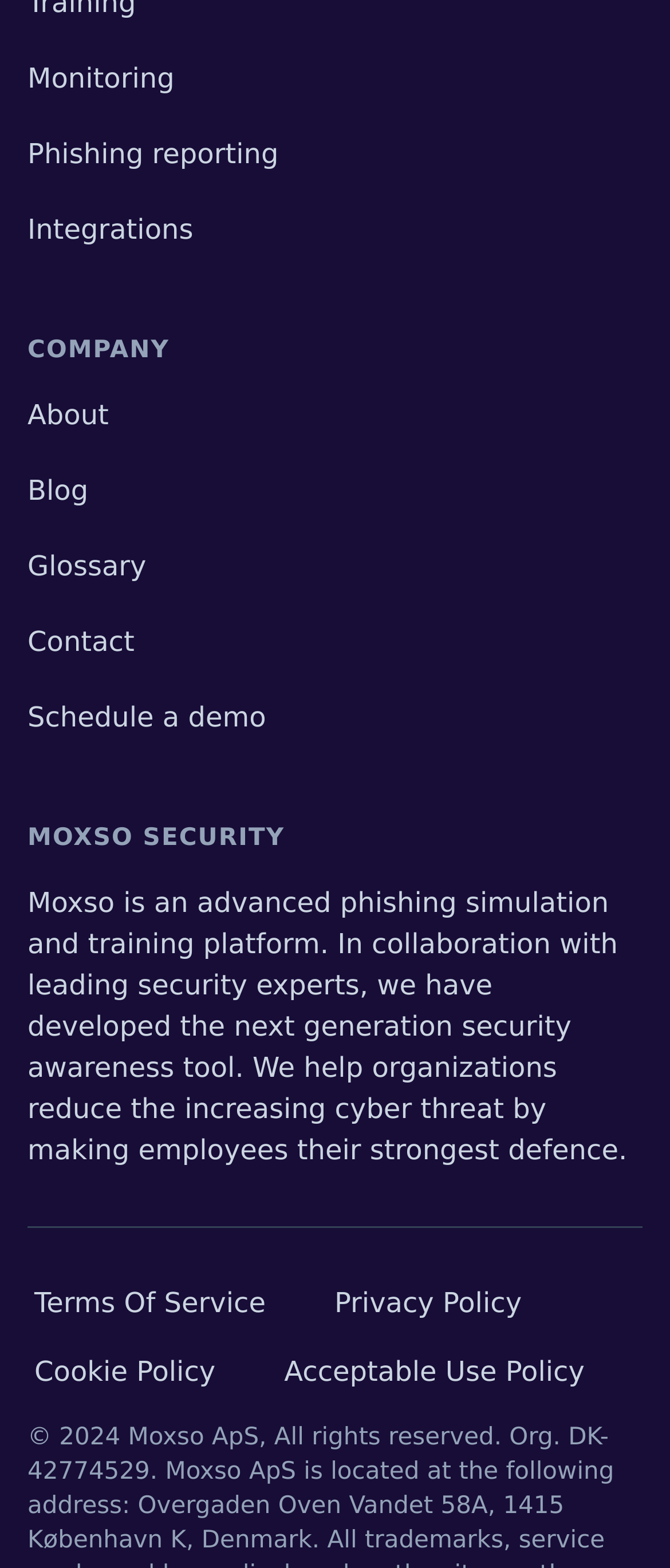Please pinpoint the bounding box coordinates for the region I should click to adhere to this instruction: "Click on Monitoring".

[0.041, 0.04, 0.26, 0.06]